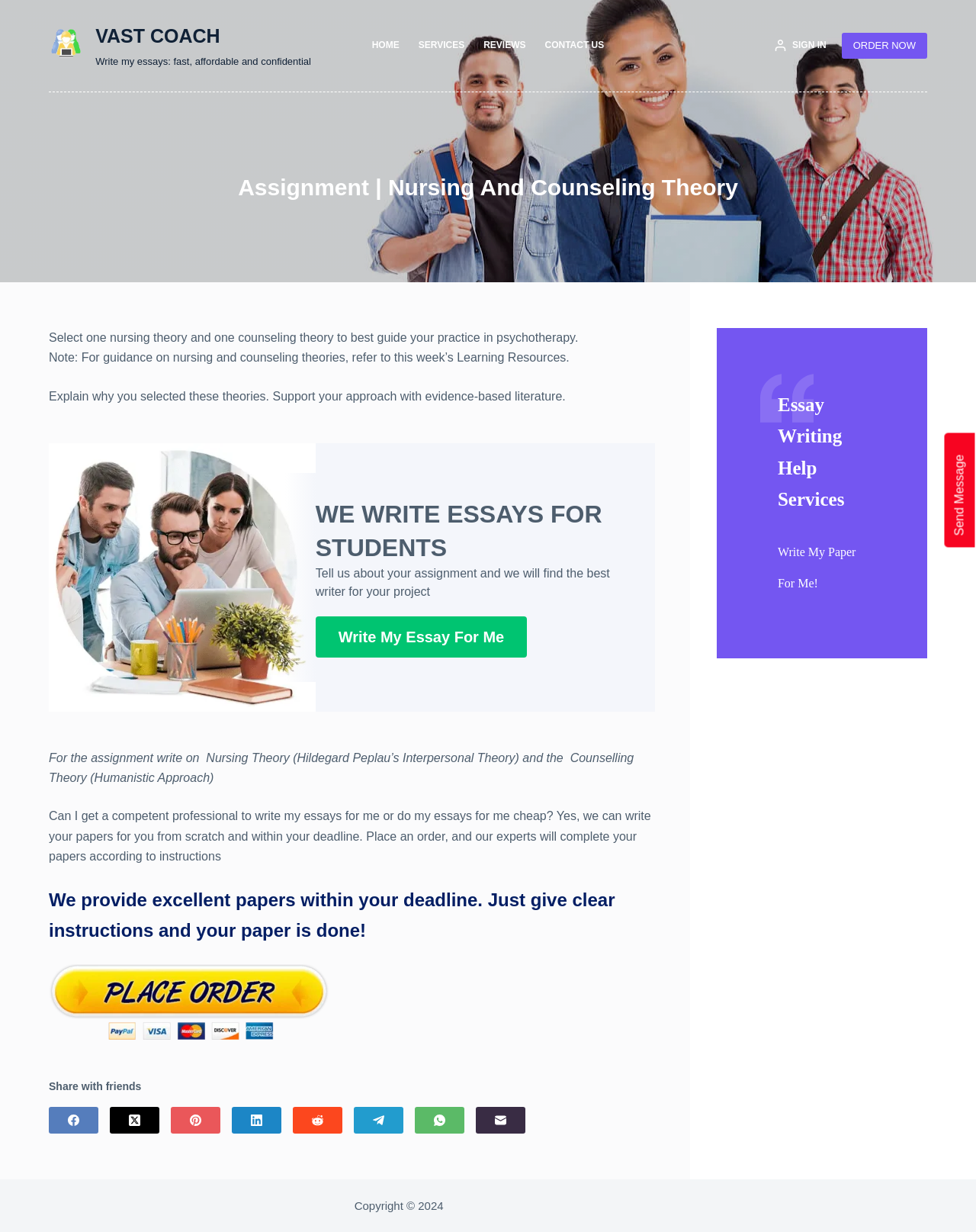Please determine the bounding box coordinates of the element to click on in order to accomplish the following task: "Explore Frontierland". Ensure the coordinates are four float numbers ranging from 0 to 1, i.e., [left, top, right, bottom].

None